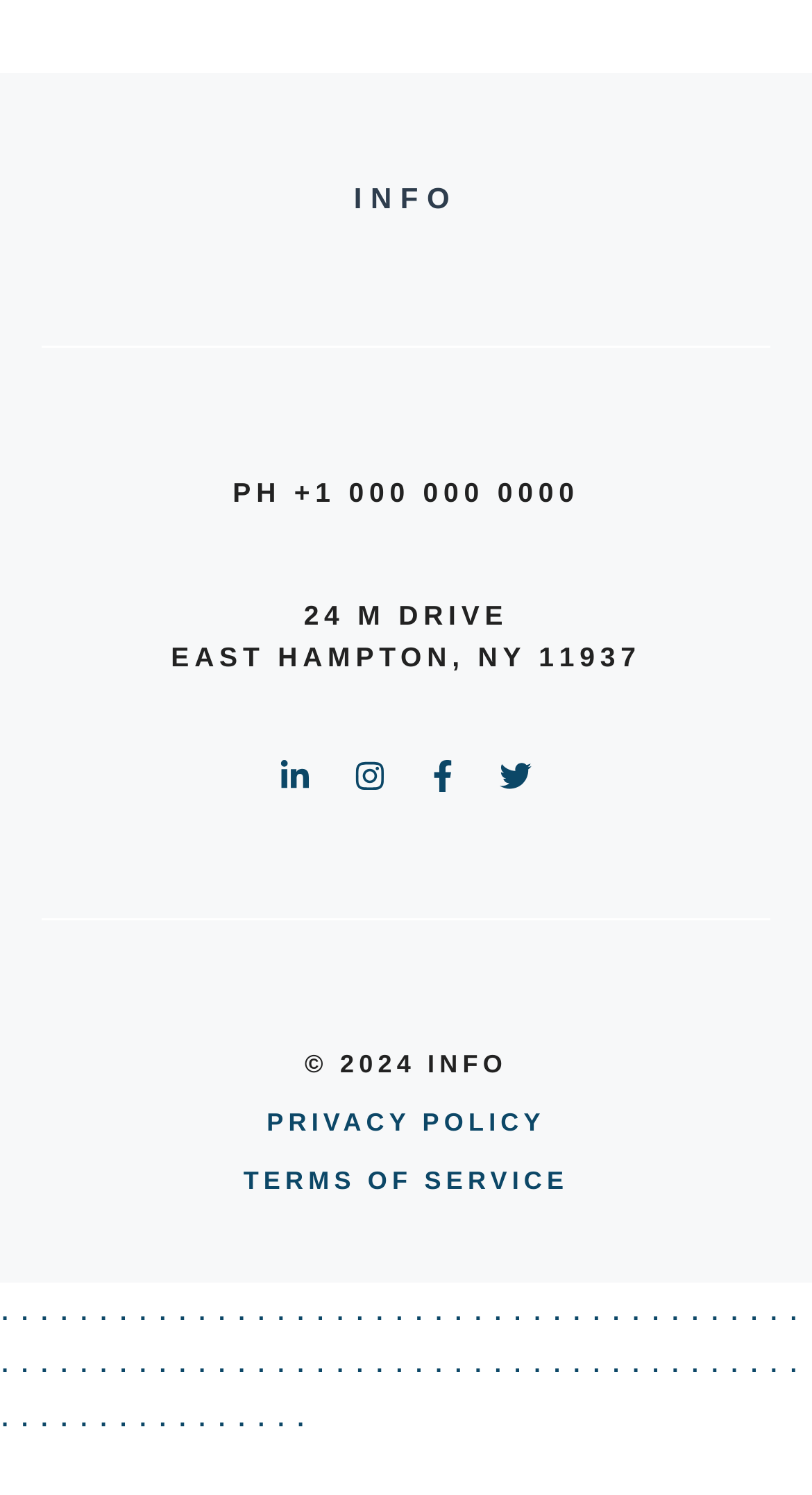Please determine the bounding box coordinates of the area that needs to be clicked to complete this task: 'Click the link at the top'. The coordinates must be four float numbers between 0 and 1, formatted as [left, top, right, bottom].

[0.345, 0.509, 0.384, 0.53]